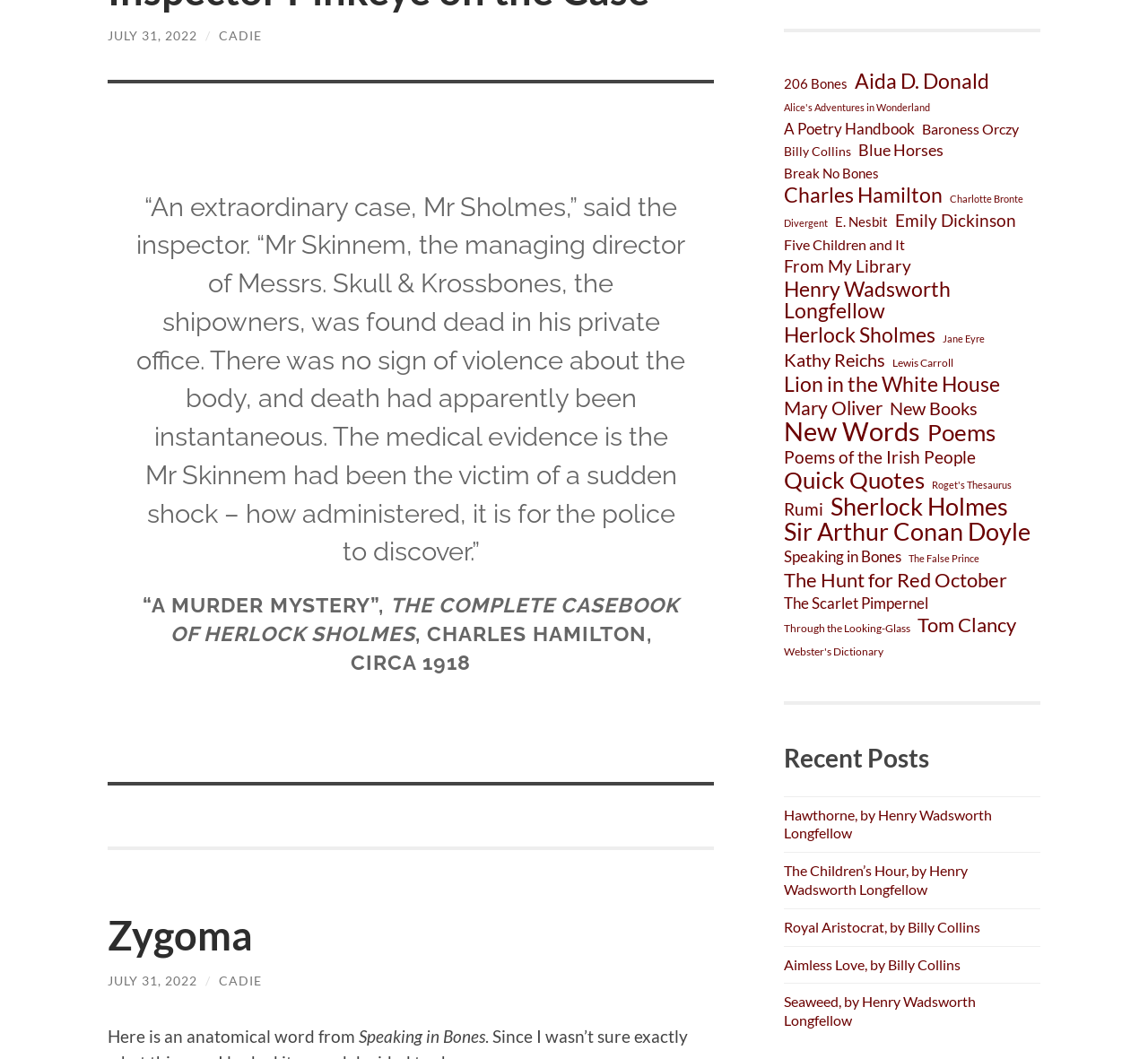Provide the bounding box coordinates for the UI element that is described by this text: "Divergent". The coordinates should be in the form of four float numbers between 0 and 1: [left, top, right, bottom].

[0.683, 0.201, 0.721, 0.221]